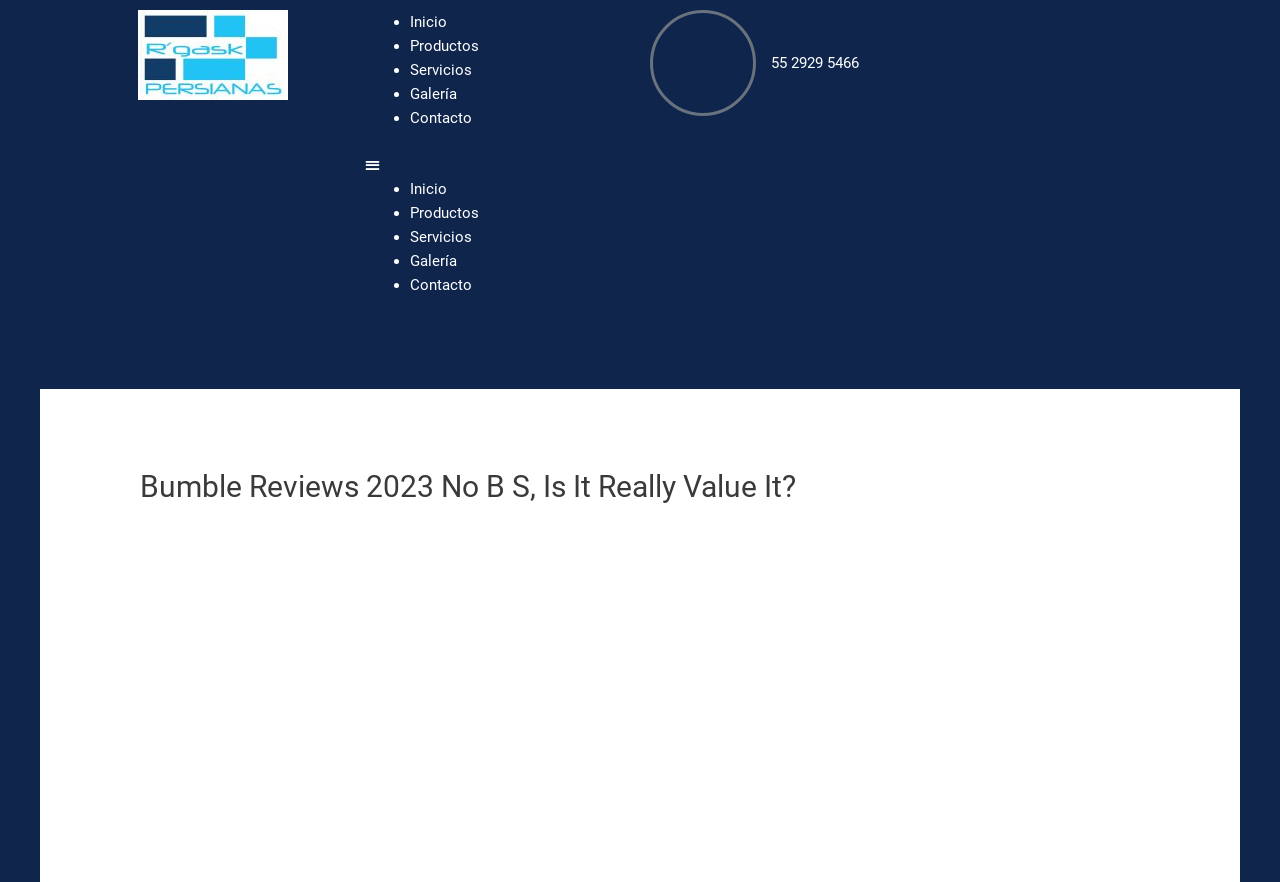Please identify the bounding box coordinates of the element I should click to complete this instruction: 'Toggle the menu'. The coordinates should be given as four float numbers between 0 and 1, like this: [left, top, right, bottom].

[0.285, 0.173, 0.492, 0.2]